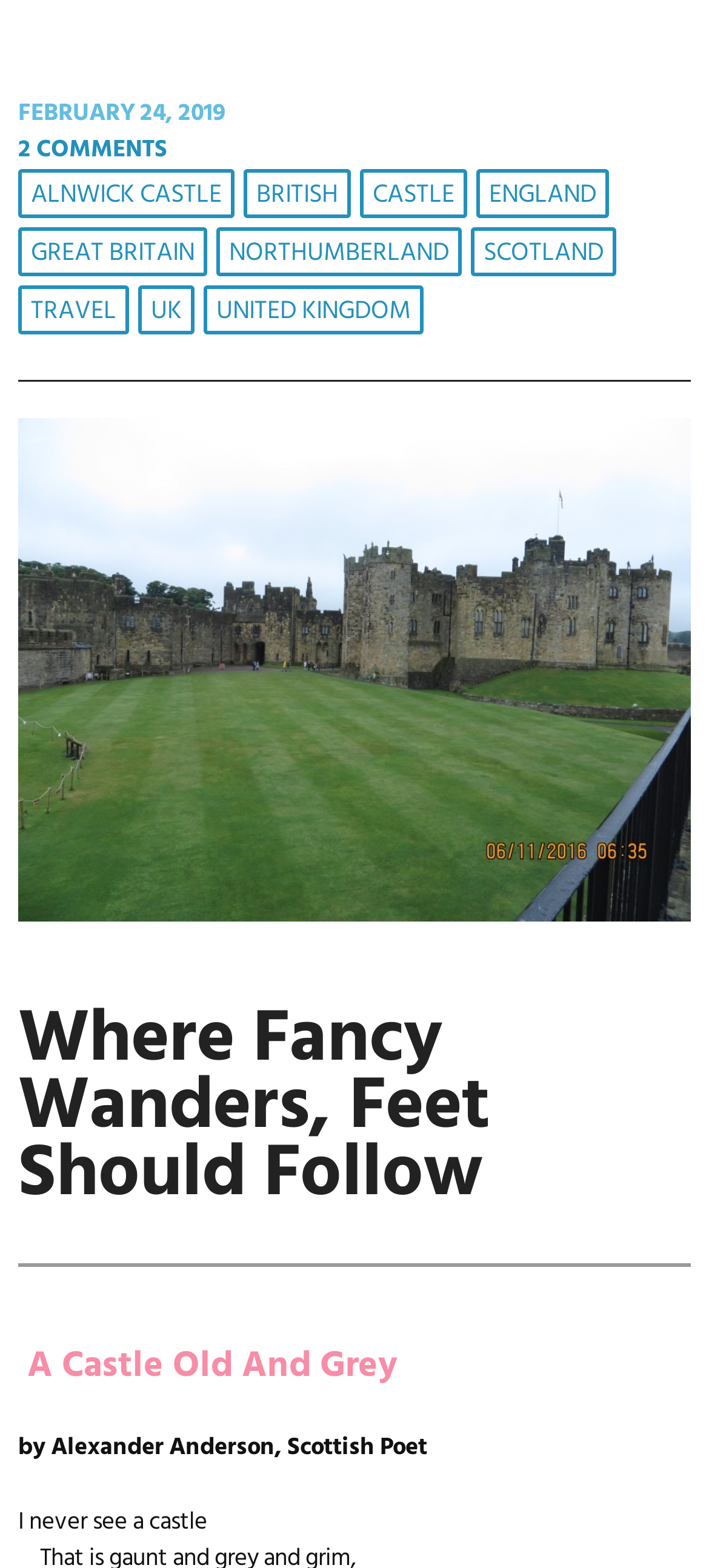Please determine the bounding box of the UI element that matches this description: Great Britain. The coordinates should be given as (top-left x, top-left y, bottom-right x, bottom-right y), with all values between 0 and 1.

[0.026, 0.145, 0.292, 0.176]